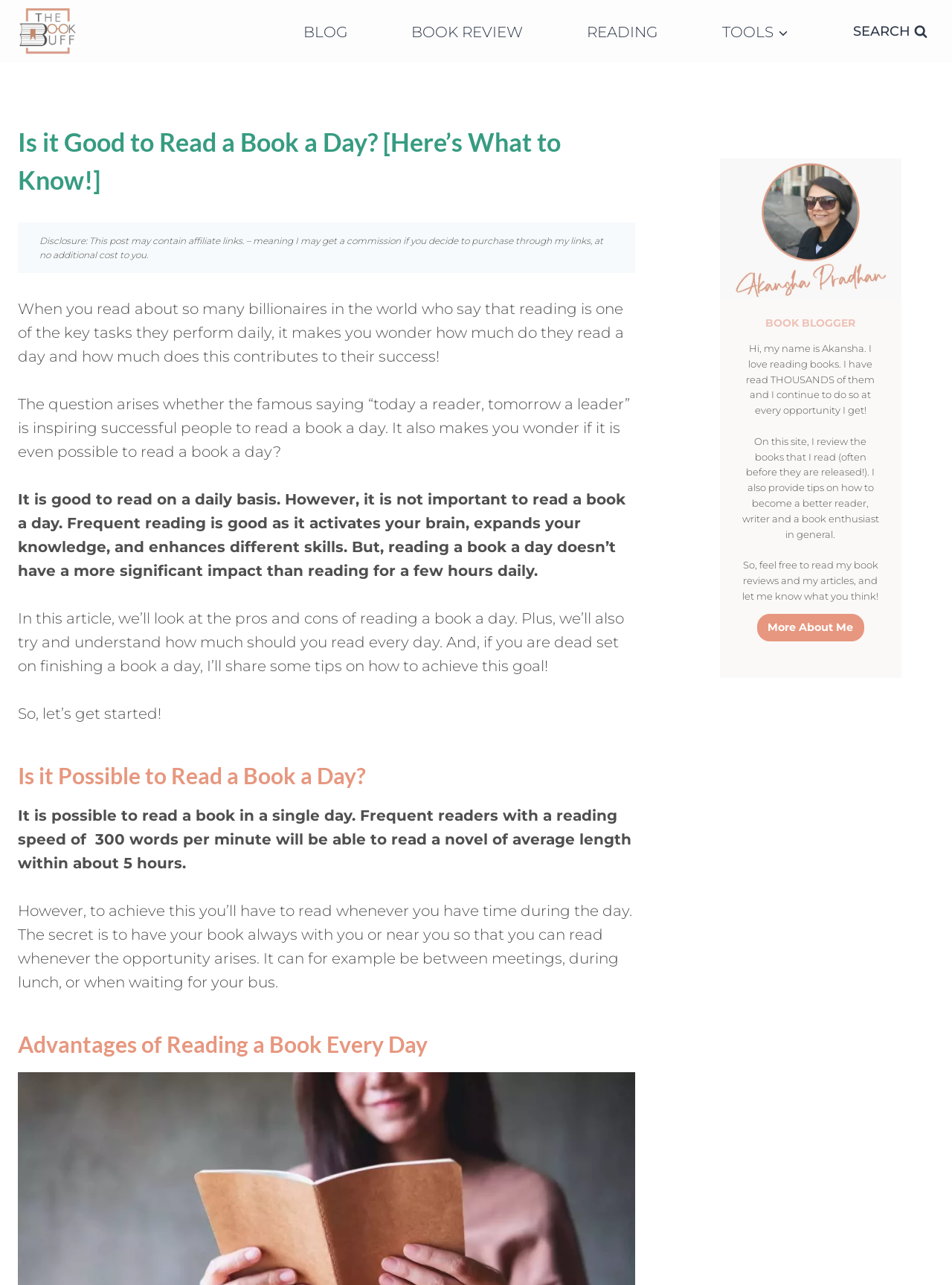Provide the bounding box coordinates for the area that should be clicked to complete the instruction: "Visit the 'Contact' page".

None